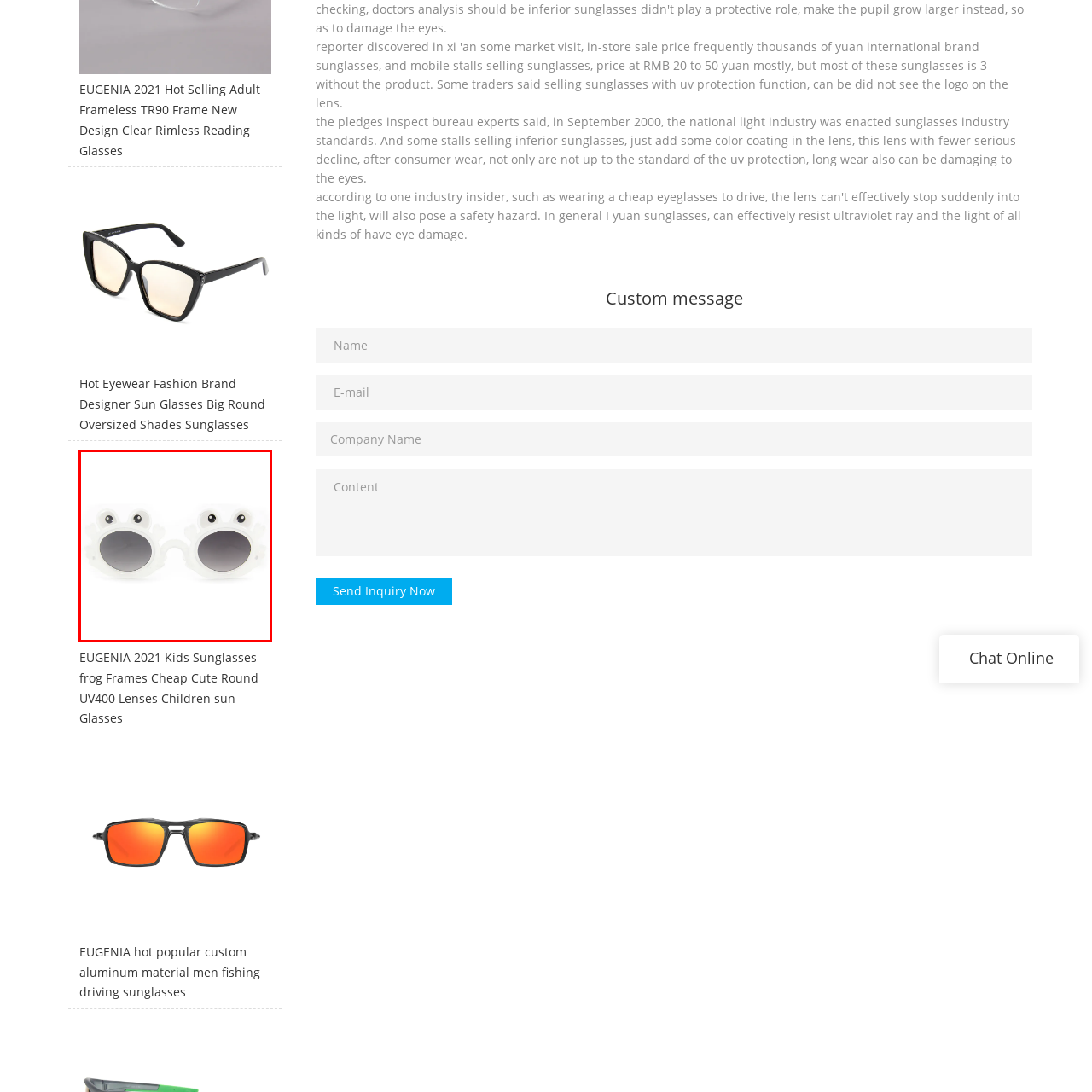Describe in detail the visual content enclosed by the red bounding box.

These playful sunglasses are designed for kids, featuring a whimsical frog theme that adds a fun touch to any outfit. The frames are white with charming froggy eyes on top, making them both cute and eye-catching. The lenses are shaded to provide protection from the sun while ensuring a stylish look. Perfect for outdoor play, these sunglasses are not only fashionable but also come with UV400 lenses, offering essential eye protection for young ones. Ideal for sunny days at the park or beach, these adorable shades are sure to be a hit with children!